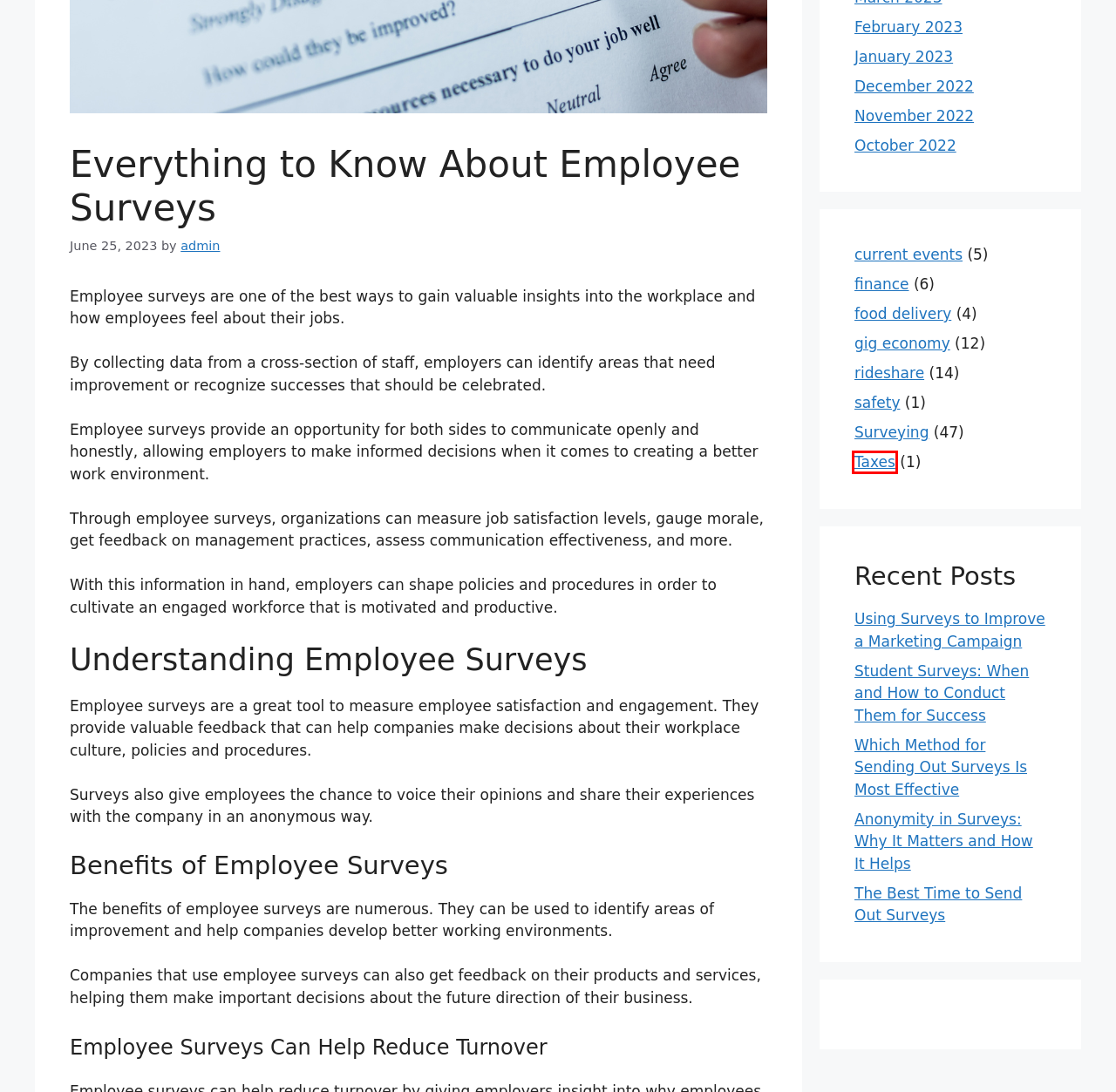You are presented with a screenshot of a webpage containing a red bounding box around a particular UI element. Select the best webpage description that matches the new webpage after clicking the element within the bounding box. Here are the candidates:
A. current events ProductLab Blog
B. admin ProductLab Blog
C. February 2023 ProductLab Blog
D. Which Method for Sending Out Surveys Is Most Effective
E. Surveying ProductLab Blog
F. December 2022 ProductLab Blog
G. Taxes ProductLab Blog
H. October 2022 ProductLab Blog

G